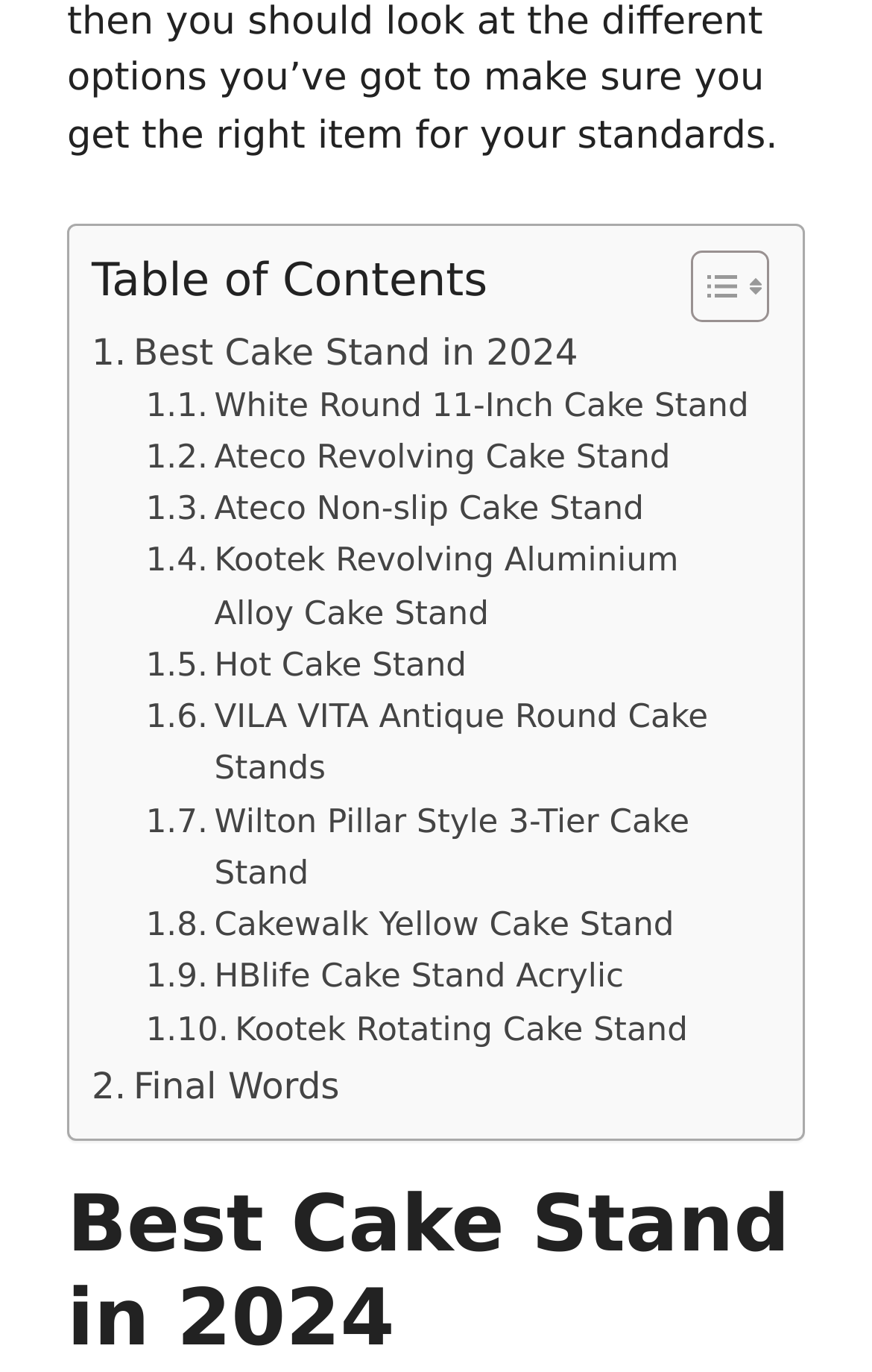Please analyze the image and provide a thorough answer to the question:
What is the purpose of the toggle button?

The purpose of the toggle button can be inferred from its text and location. It is located next to the 'Table of Contents' text and has an image element with no text. Its purpose is likely to toggle the display of the table of contents.